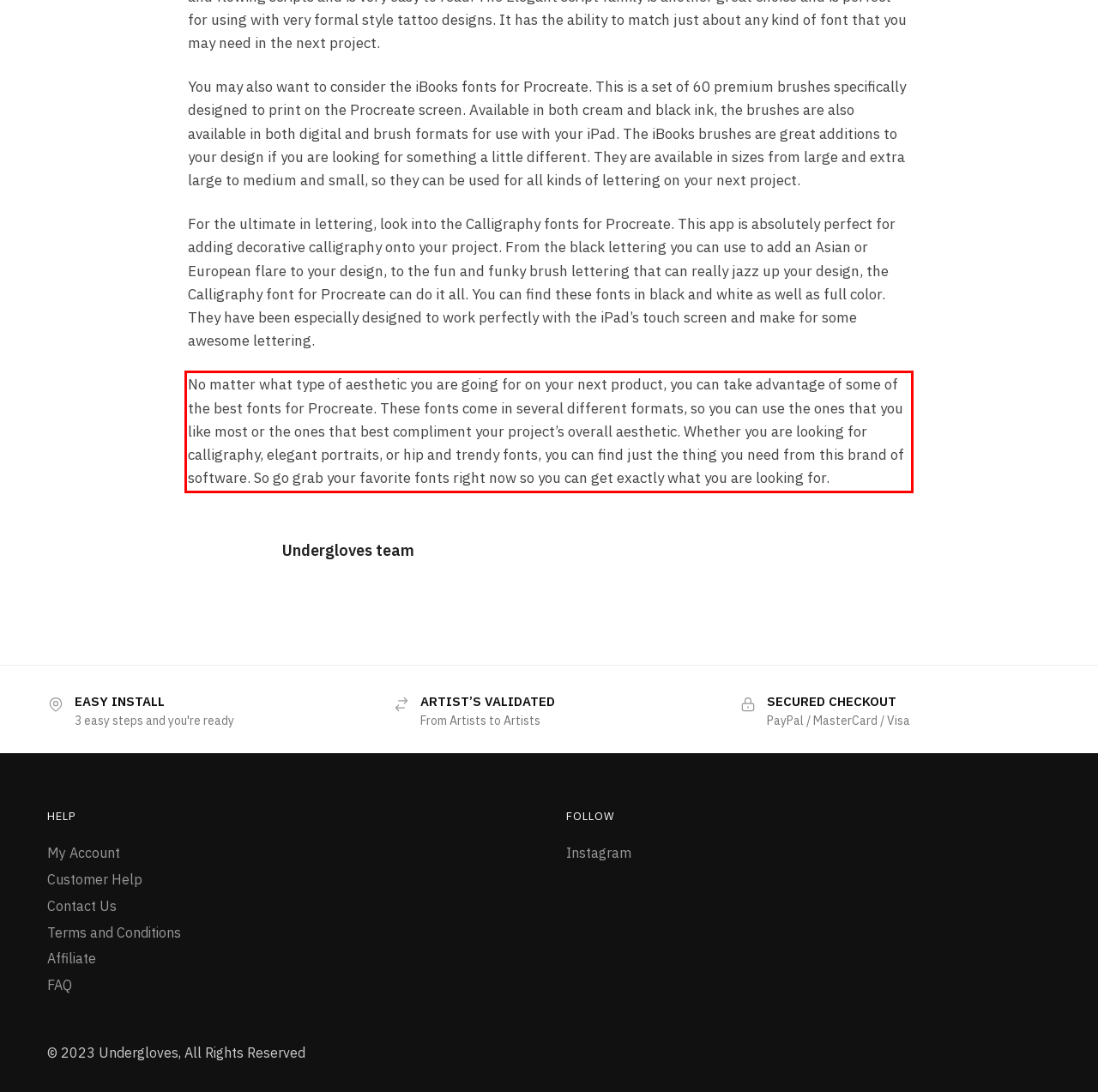Extract and provide the text found inside the red rectangle in the screenshot of the webpage.

No matter what type of aesthetic you are going for on your next product, you can take advantage of some of the best fonts for Procreate. These fonts come in several different formats, so you can use the ones that you like most or the ones that best compliment your project’s overall aesthetic. Whether you are looking for calligraphy, elegant portraits, or hip and trendy fonts, you can find just the thing you need from this brand of software. So go grab your favorite fonts right now so you can get exactly what you are looking for.